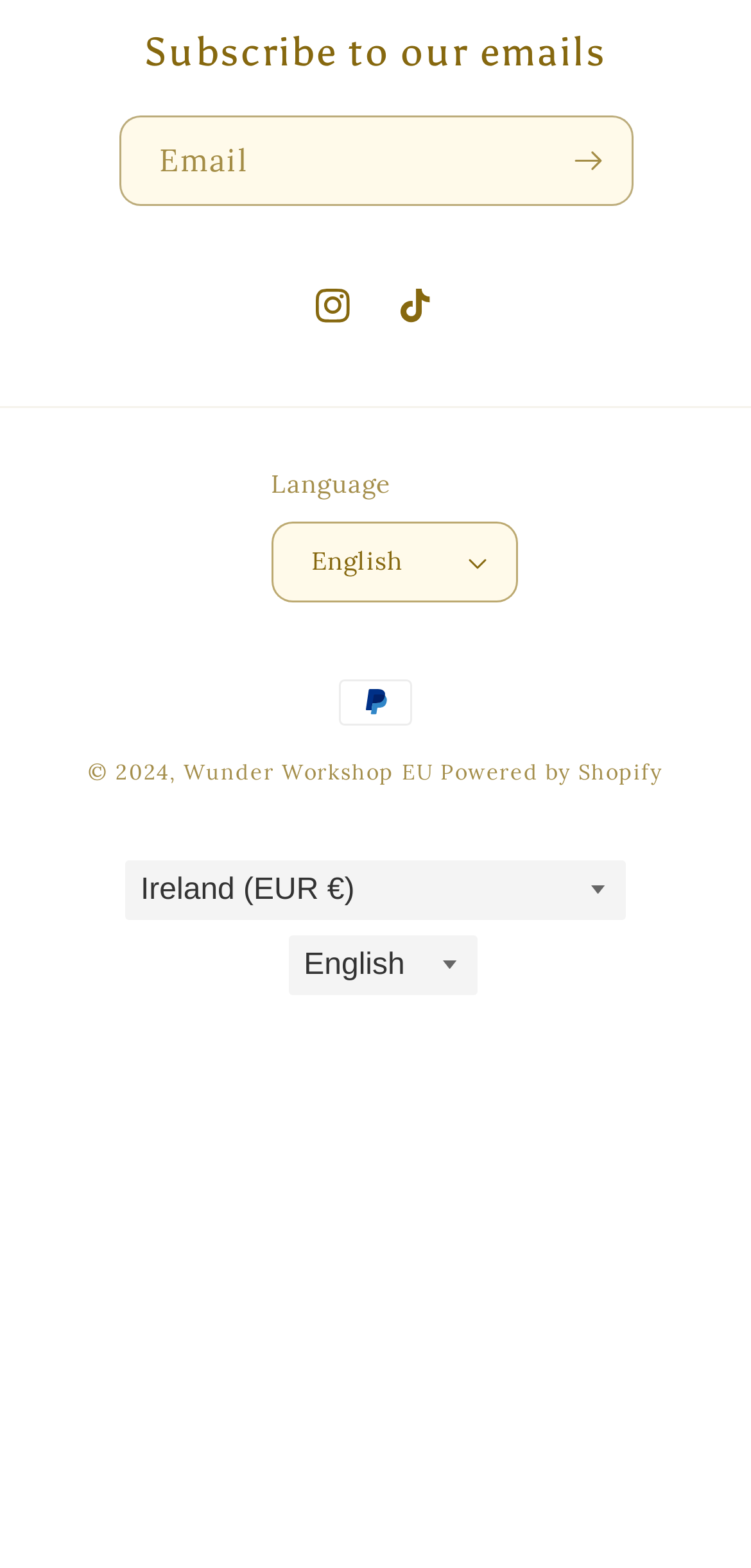Pinpoint the bounding box coordinates of the element that must be clicked to accomplish the following instruction: "Enter email address". The coordinates should be in the format of four float numbers between 0 and 1, i.e., [left, top, right, bottom].

[0.16, 0.074, 0.84, 0.13]